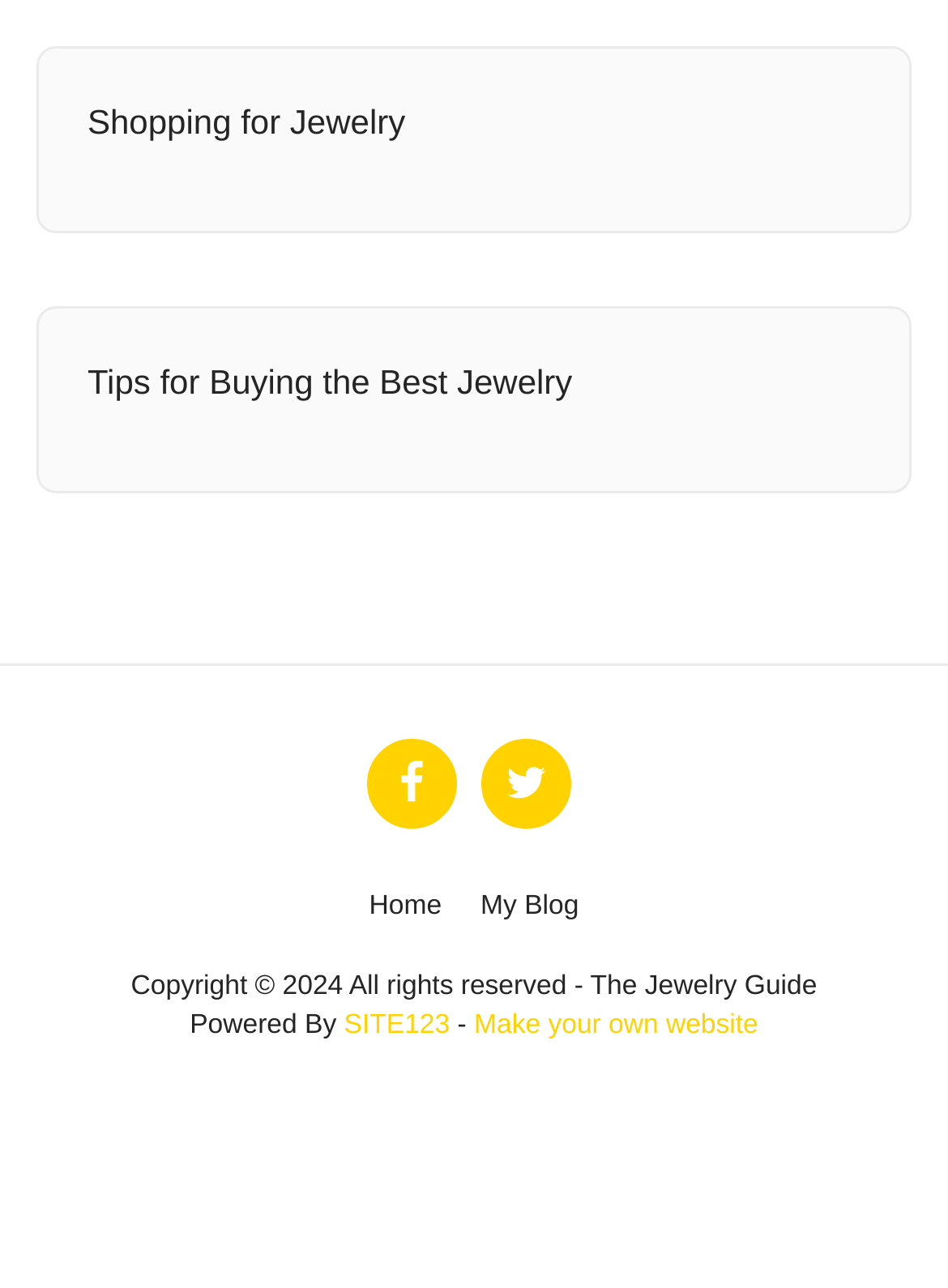From the screenshot, find the bounding box of the UI element matching this description: "Make your own website". Supply the bounding box coordinates in the form [left, top, right, bottom], each a float between 0 and 1.

[0.5, 0.786, 0.8, 0.808]